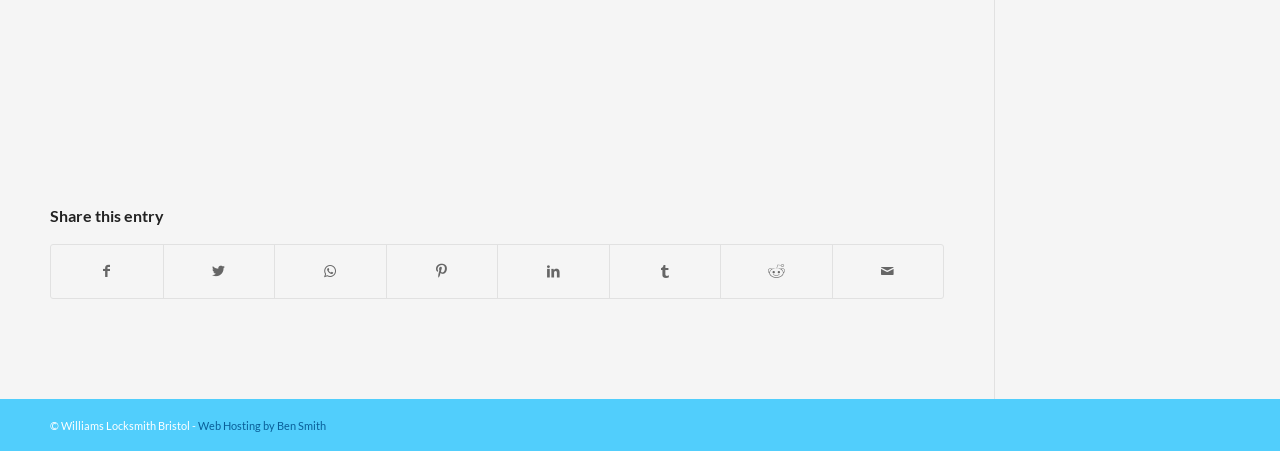Find and indicate the bounding box coordinates of the region you should select to follow the given instruction: "Share by Mail".

[0.65, 0.544, 0.737, 0.66]